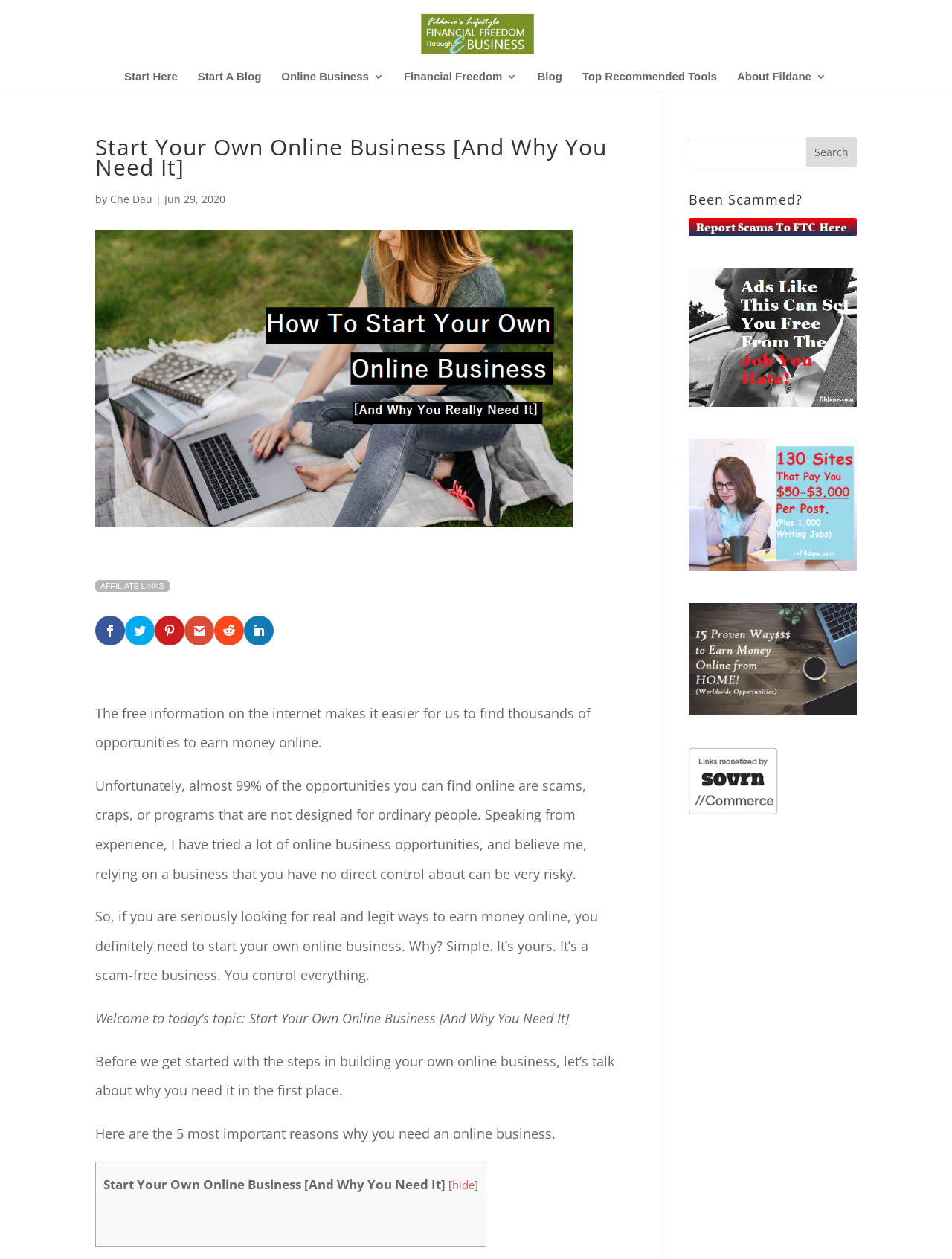Provide the bounding box coordinates of the section that needs to be clicked to accomplish the following instruction: "Explore top recommended tools."

[0.612, 0.057, 0.753, 0.074]